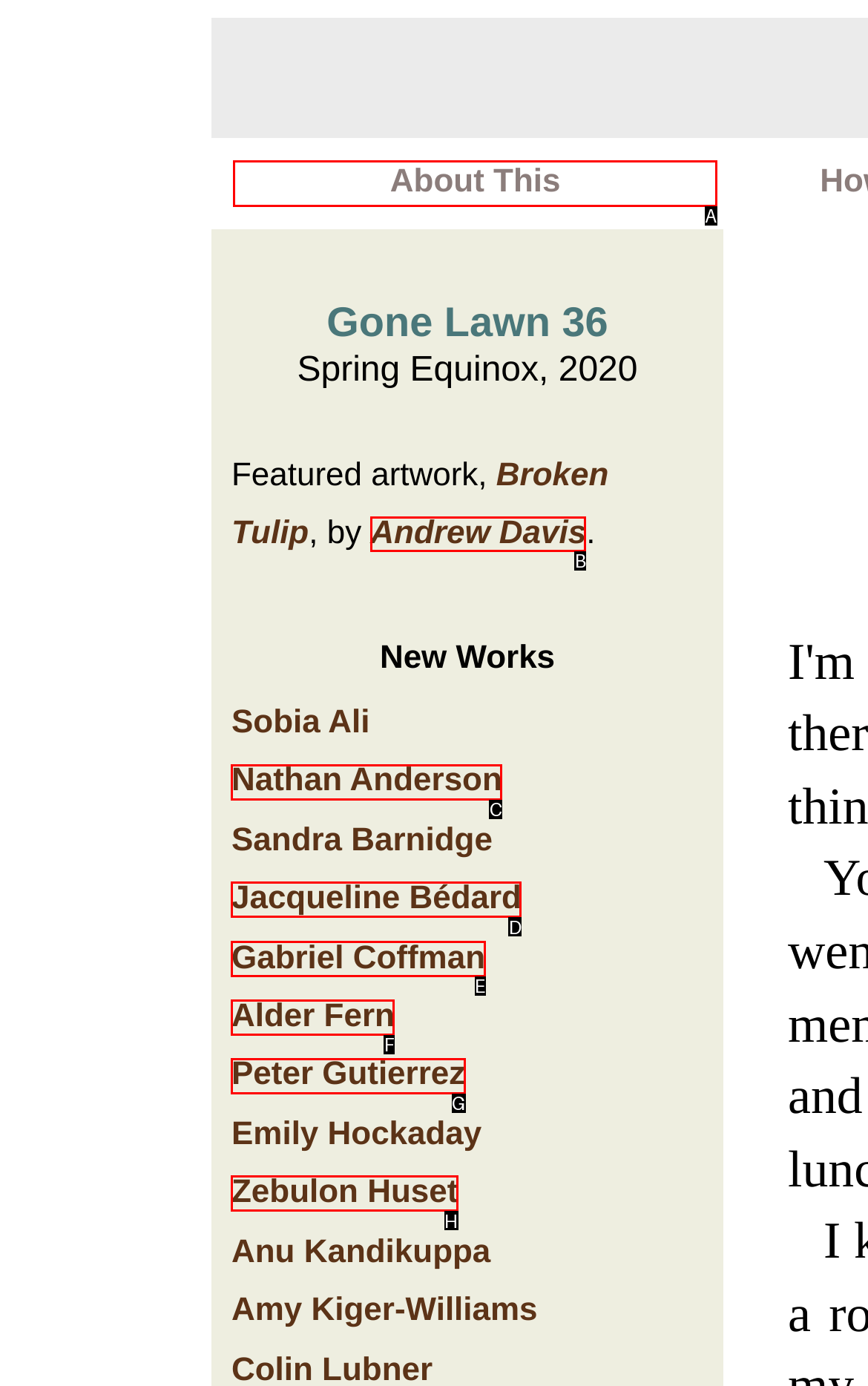Based on the task: visit Andrew Davis's page, which UI element should be clicked? Answer with the letter that corresponds to the correct option from the choices given.

B